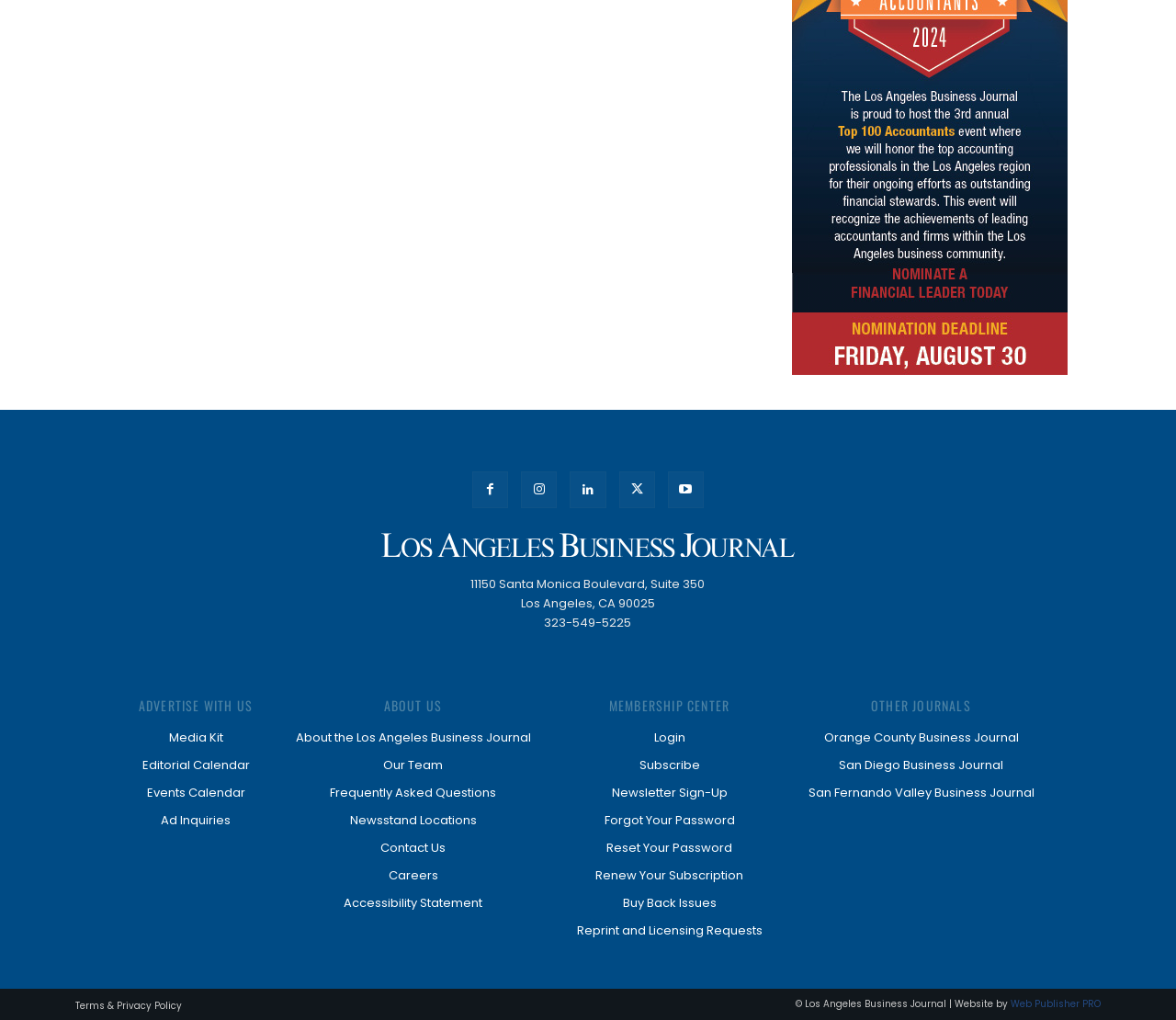Please respond to the question using a single word or phrase:
What is the address of the Los Angeles Business Journal?

11150 Santa Monica Boulevard, Suite 350